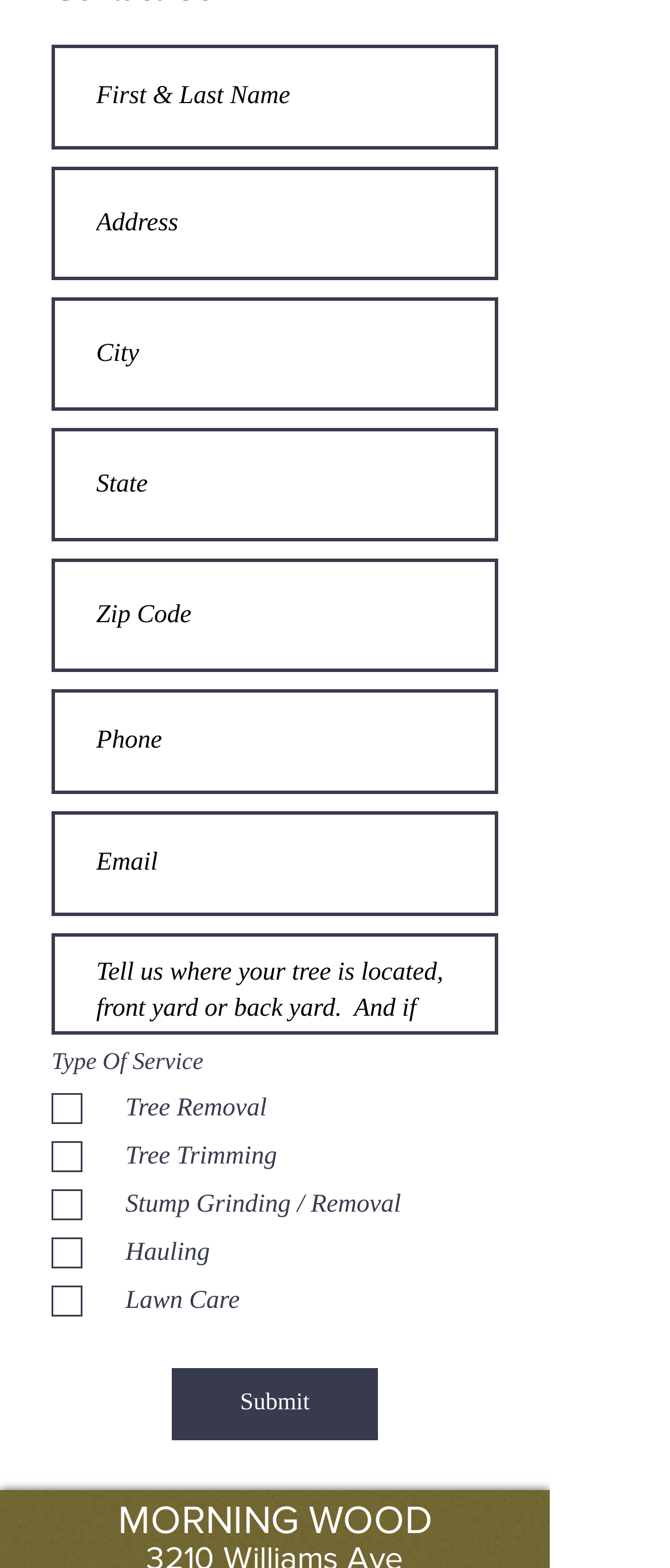Identify the bounding box coordinates of the element that should be clicked to fulfill this task: "Enter zip code". The coordinates should be provided as four float numbers between 0 and 1, i.e., [left, top, right, bottom].

[0.077, 0.356, 0.744, 0.429]